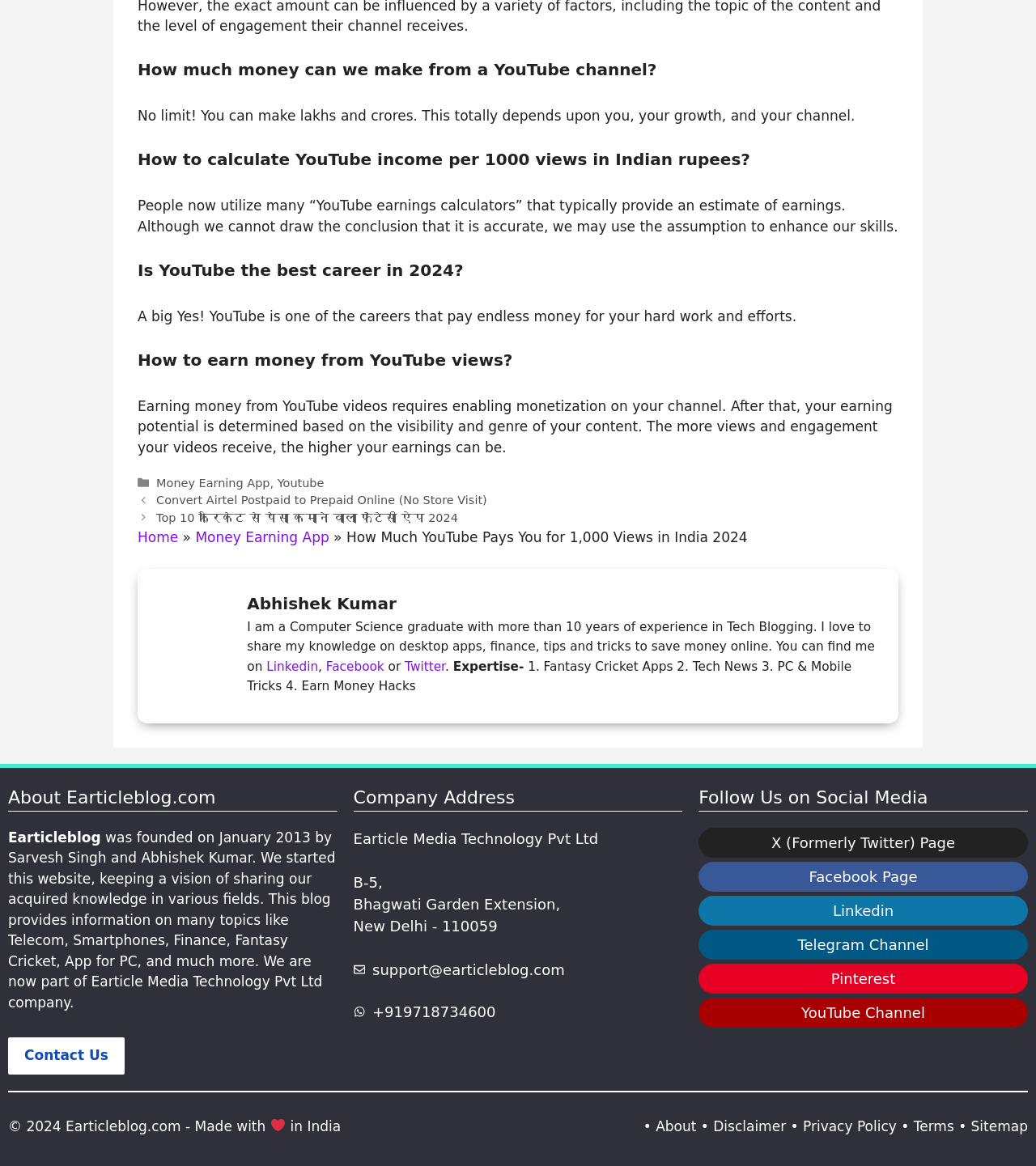Provide the bounding box coordinates in the format (top-left x, top-left y, bottom-right x, bottom-right y). All values are floating point numbers between 0 and 1. Determine the bounding box coordinate of the UI element described as: X (Formerly Twitter) Page

[0.674, 0.71, 0.992, 0.735]